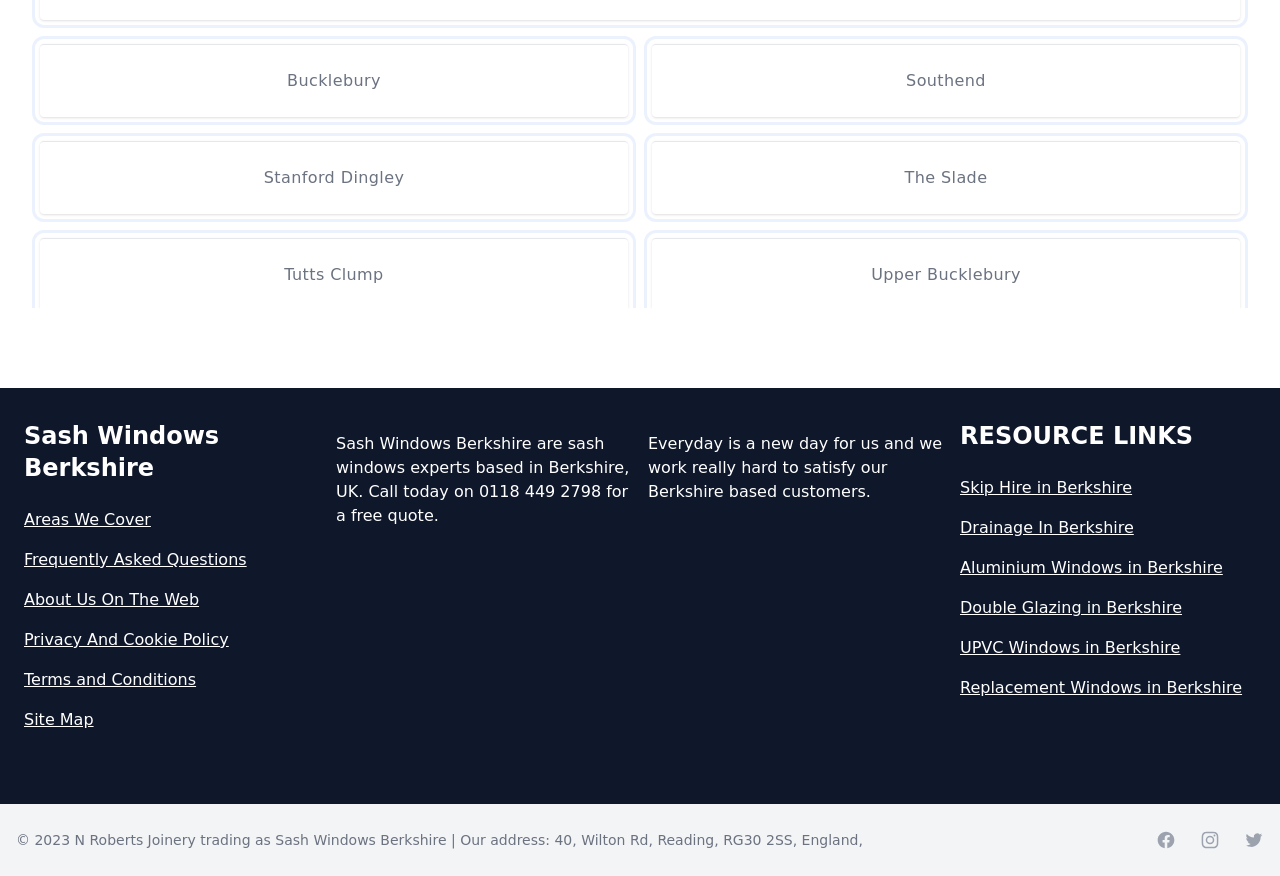Using the provided element description: "UPVC Windows in Berkshire", determine the bounding box coordinates of the corresponding UI element in the screenshot.

[0.75, 0.726, 0.981, 0.753]